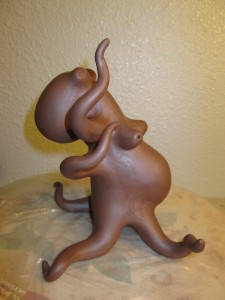Thoroughly describe the content and context of the image.

This image features a whimsical ceramic sculpture of an octopus, crafted in a smooth brown glaze. The playful design showcases the octopus with its limbs gracefully curled and positioned in a dynamic pose, emphasizing its playful character. The sculpture's round head is slightly tilted backward, while its body expands into a soft, rounded belly, adding to its charming aesthetic. The backdrop consists of a simple, textured surface, which enhances the earthy tones of the sculpture. This artistic piece expertly combines humor and creativity, making it a delightful addition to any collection.